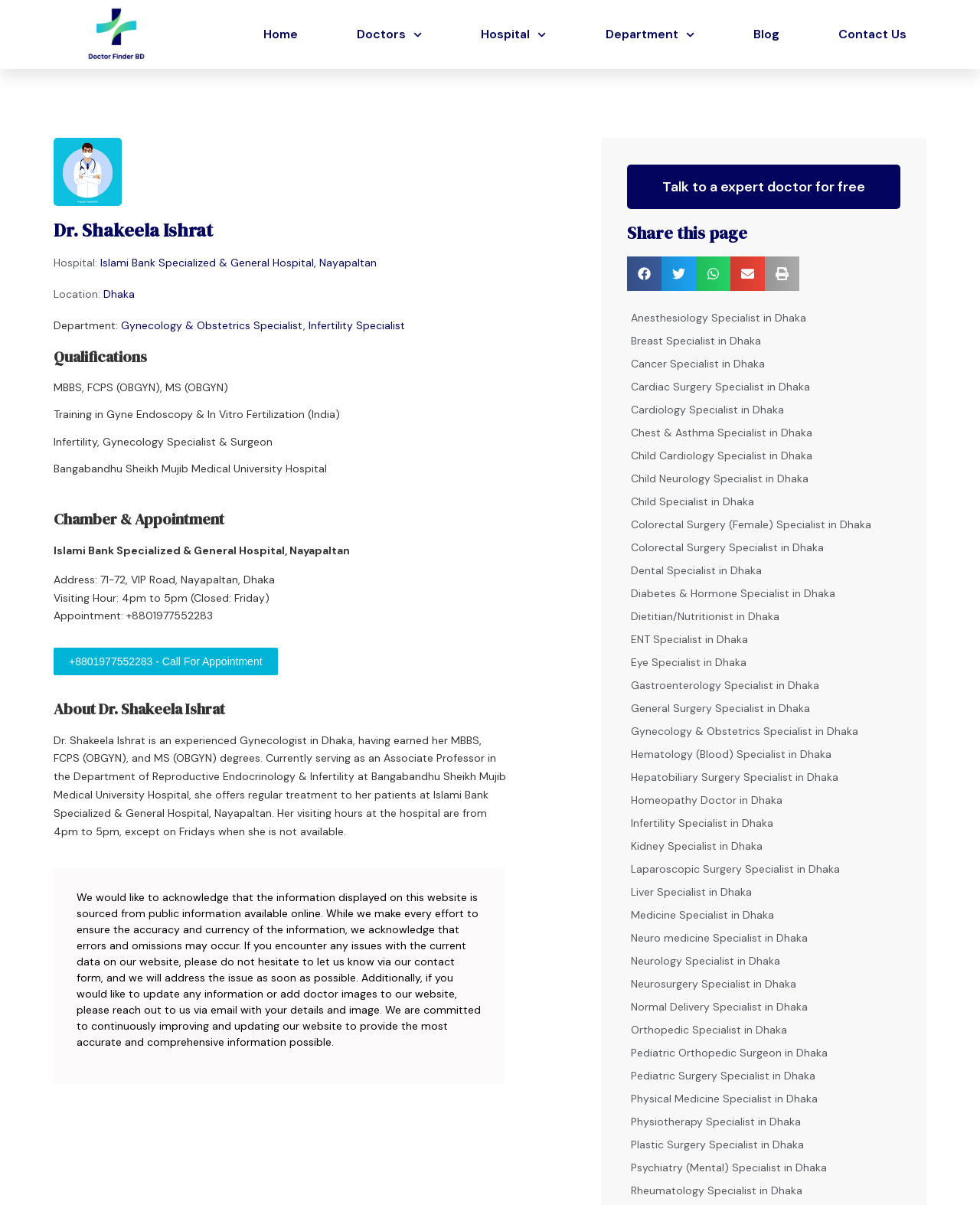Please answer the following question using a single word or phrase: What is the hospital's name where the doctor practices?

Islami Bank Specialized & General Hospital